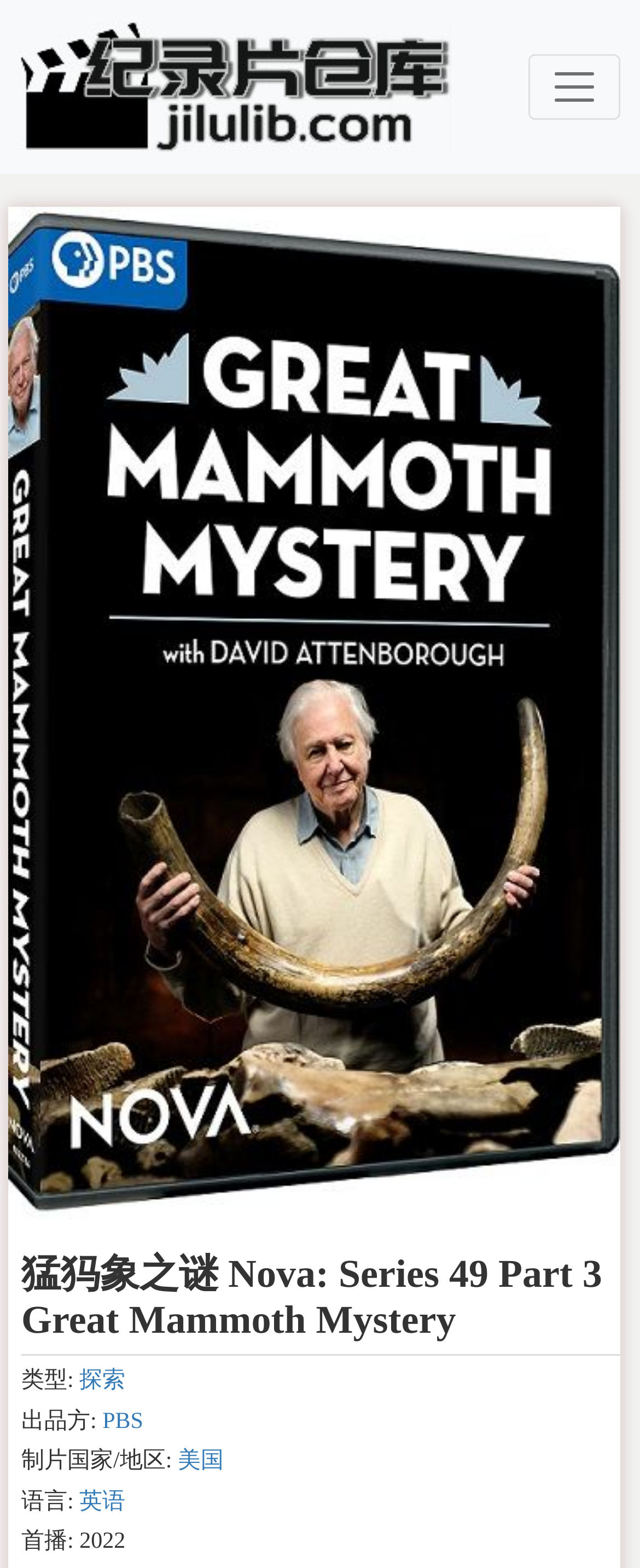Provide an in-depth description of the elements and layout of the webpage.

The webpage is about a documentary series, specifically the third part of Nova: Series 49, titled "Great Mammoth Mystery". At the top left corner, there is a link to "纪录片仓库" (Documentary Warehouse) accompanied by an image with the same name. Next to it, on the right side, is a button to toggle navigation.

Below the top section, there is a large poster image of the documentary series, taking up most of the width and about half of the height of the page. Above the poster, there is a heading with the title of the documentary series.

Below the poster, there are several lines of text providing information about the documentary. The first line indicates the type of documentary, which is "探索" (Exploration). The next line shows the production company, "PBS", and the country of production, "美国" (United States). The following lines provide information about the language, "英语" (English), and the release year, "2022".